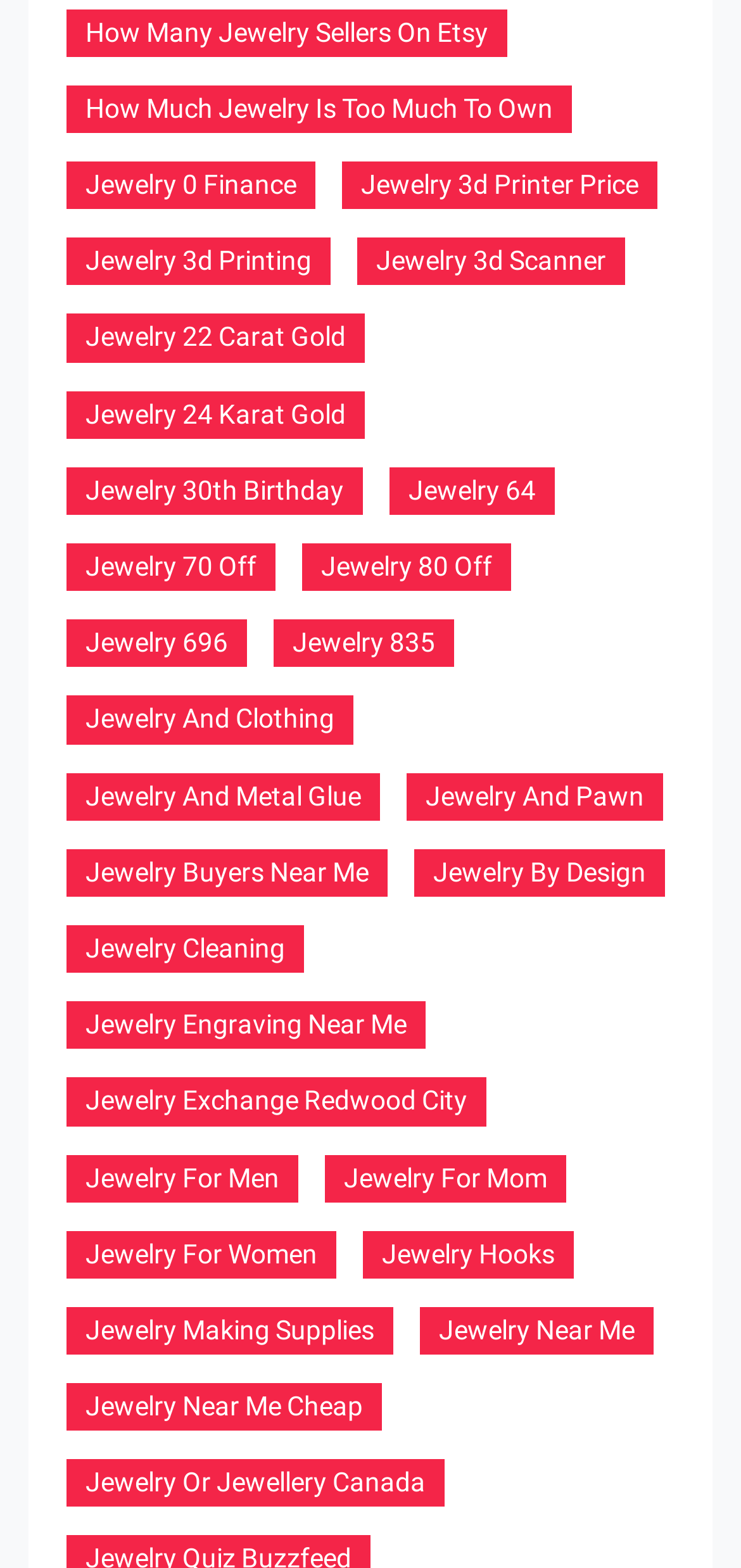Locate the bounding box coordinates of the clickable element to fulfill the following instruction: "Check 'Jewelry For Men'". Provide the coordinates as four float numbers between 0 and 1 in the format [left, top, right, bottom].

[0.09, 0.736, 0.403, 0.767]